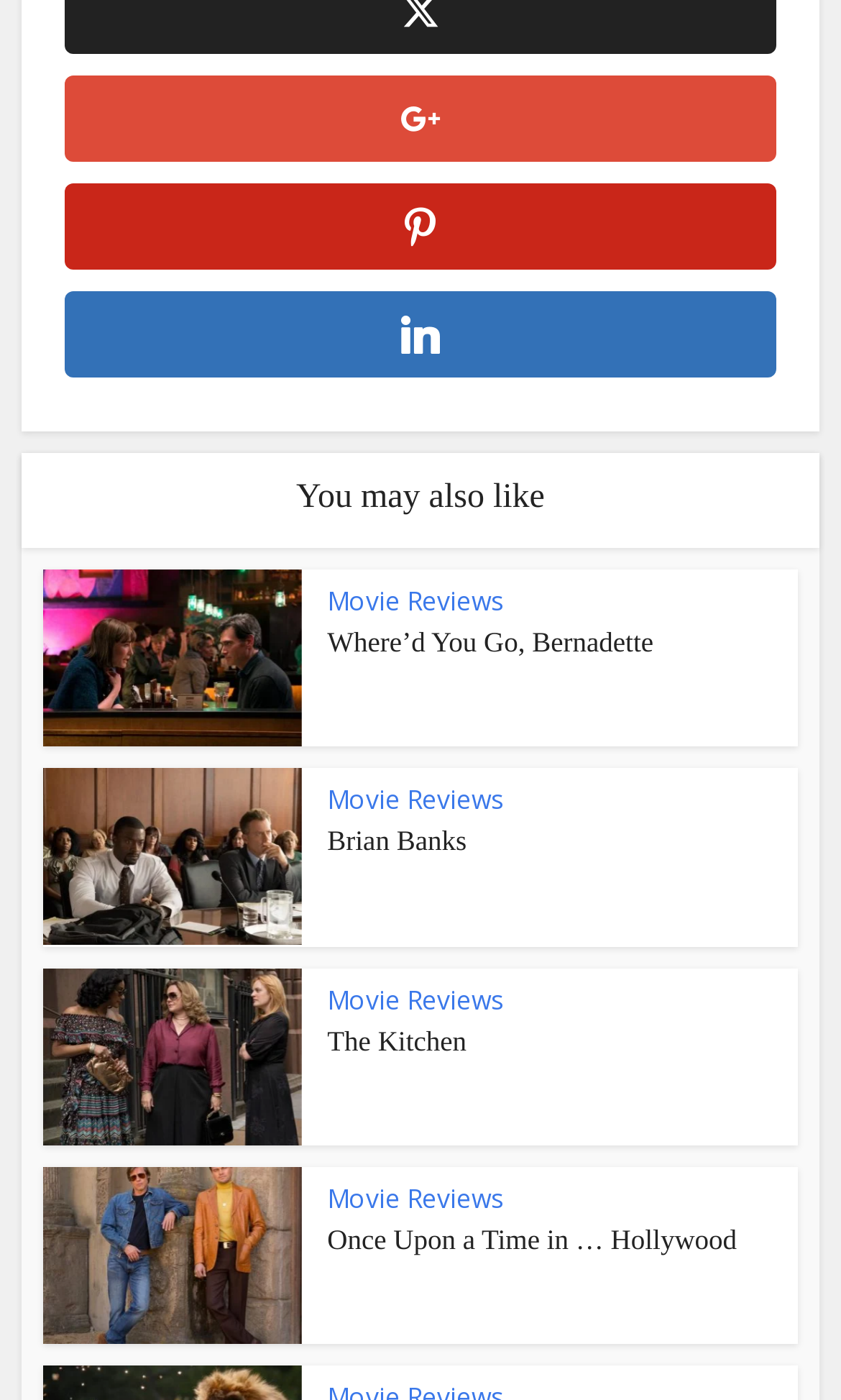What is the title of the first movie review?
Analyze the image and deliver a detailed answer to the question.

I looked at the first article element and found the heading element with the text 'Where’d You Go, Bernadette', which is the title of the first movie review.